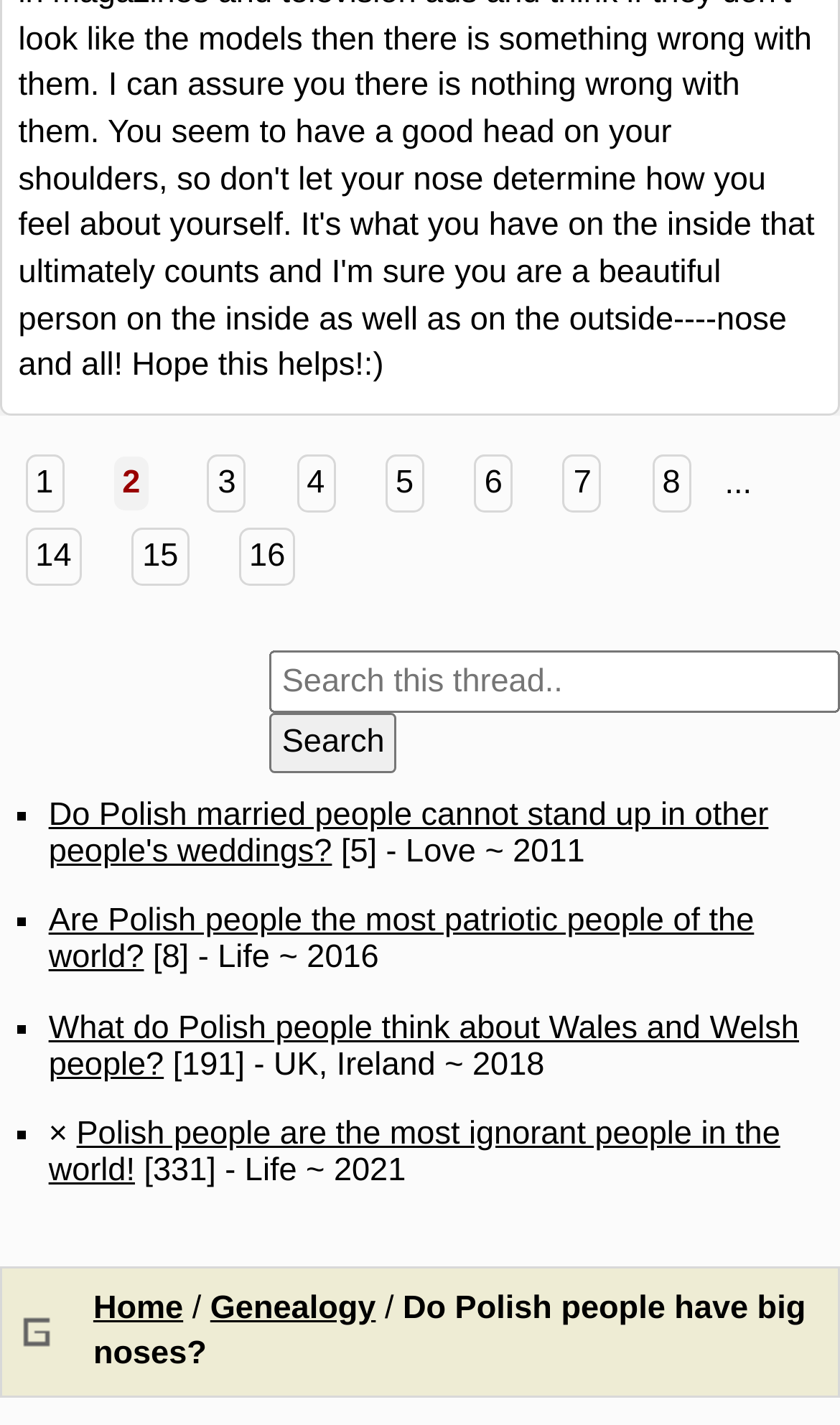What is the text of the second link in the table?
Please use the visual content to give a single word or phrase answer.

Genealogy